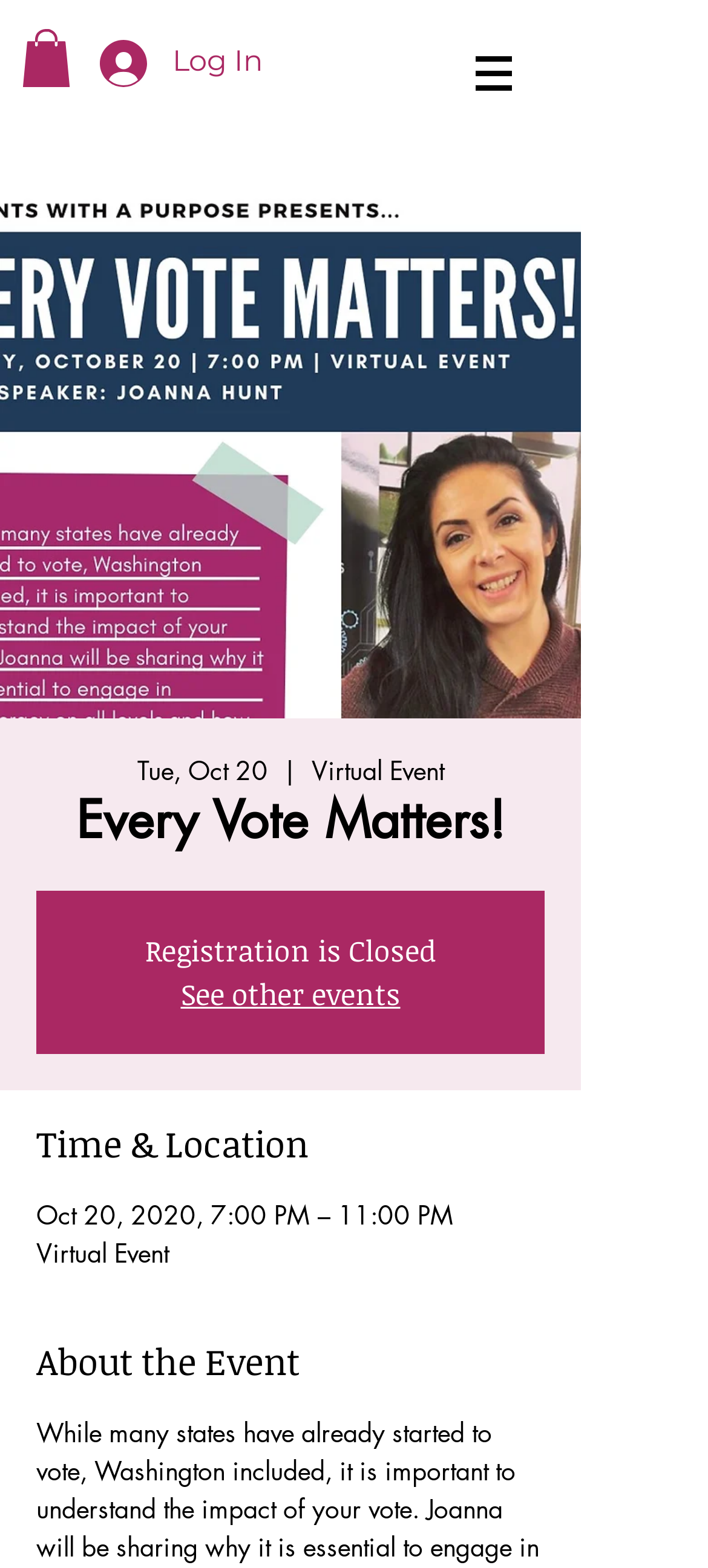What is the type of event?
Please ensure your answer to the question is detailed and covers all necessary aspects.

I found the type of event by looking at the static text element that says 'Virtual Event' which is located under the 'Time & Location' heading, and also repeated under the 'About the Event' heading.